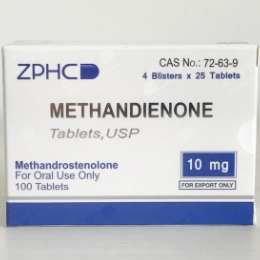What is the purpose of this anabolic steroid?
Use the information from the image to give a detailed answer to the question.

The purpose of this anabolic steroid can be inferred from the caption, which states that it is often used for performance enhancement and muscle gain, making it a common choice among athletes and bodybuilders.